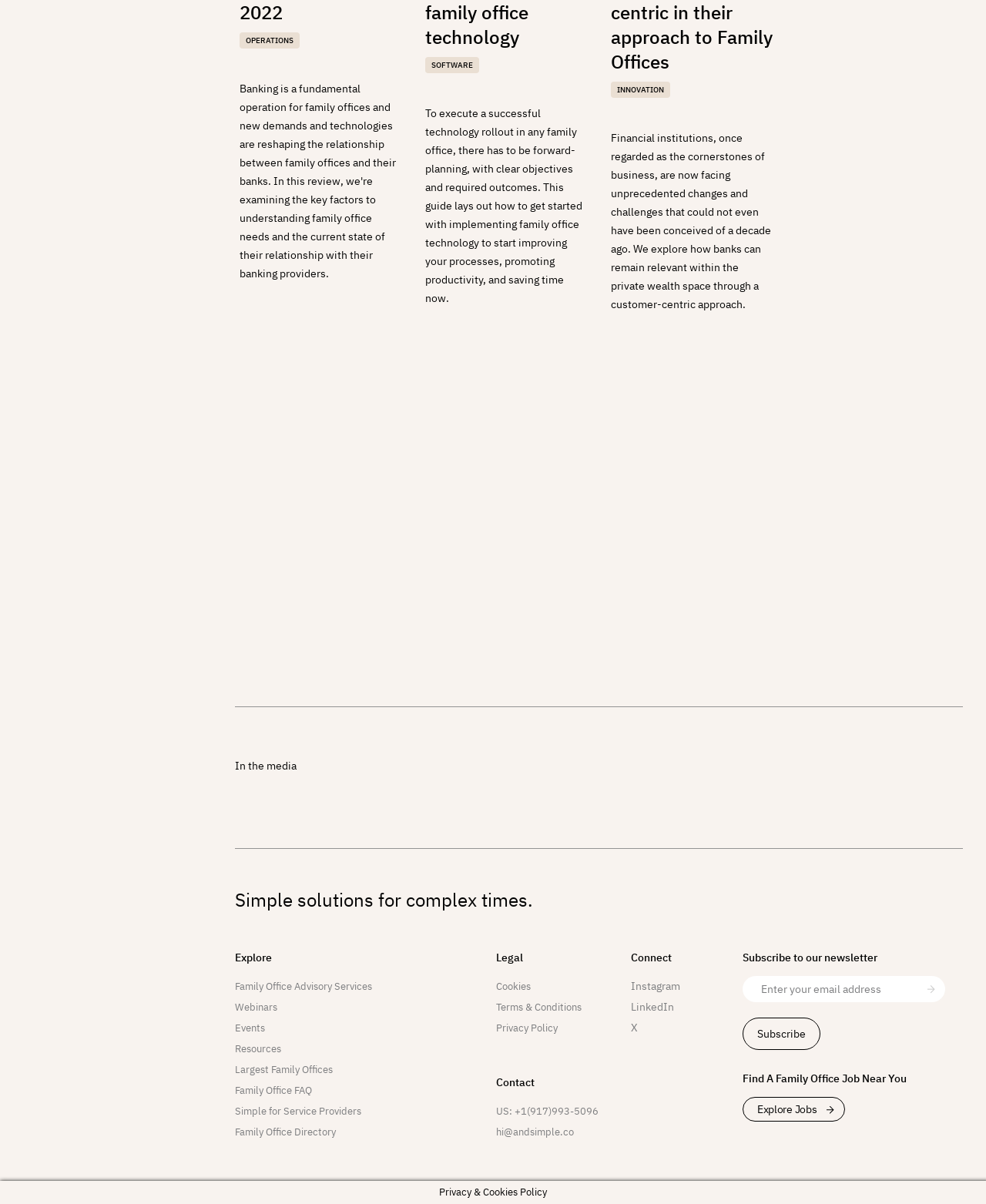What is the theme of the text 'To execute a successful technology rollout in any family office, there has to be forward-planning, with clear objectives and required outcomes.'?
Based on the image, answer the question with as much detail as possible.

The text appears to be discussing the importance of planning and setting clear objectives when implementing technology in a family office. This suggests that the theme of the text is technology rollout in family offices.